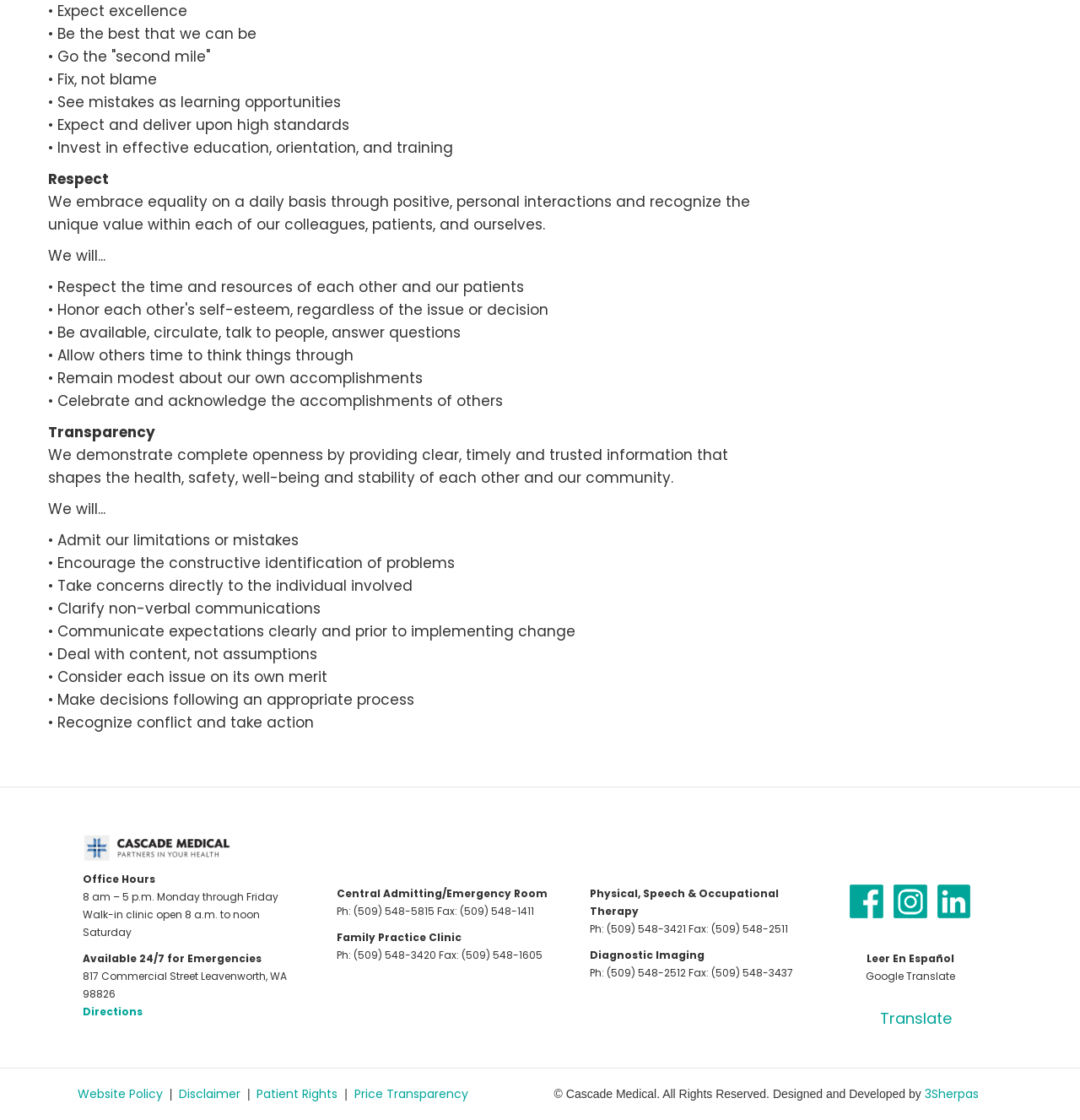Please provide the bounding box coordinate of the region that matches the element description: Patient Rights. Coordinates should be in the format (top-left x, top-left y, bottom-right x, bottom-right y) and all values should be between 0 and 1.

[0.238, 0.969, 0.313, 0.984]